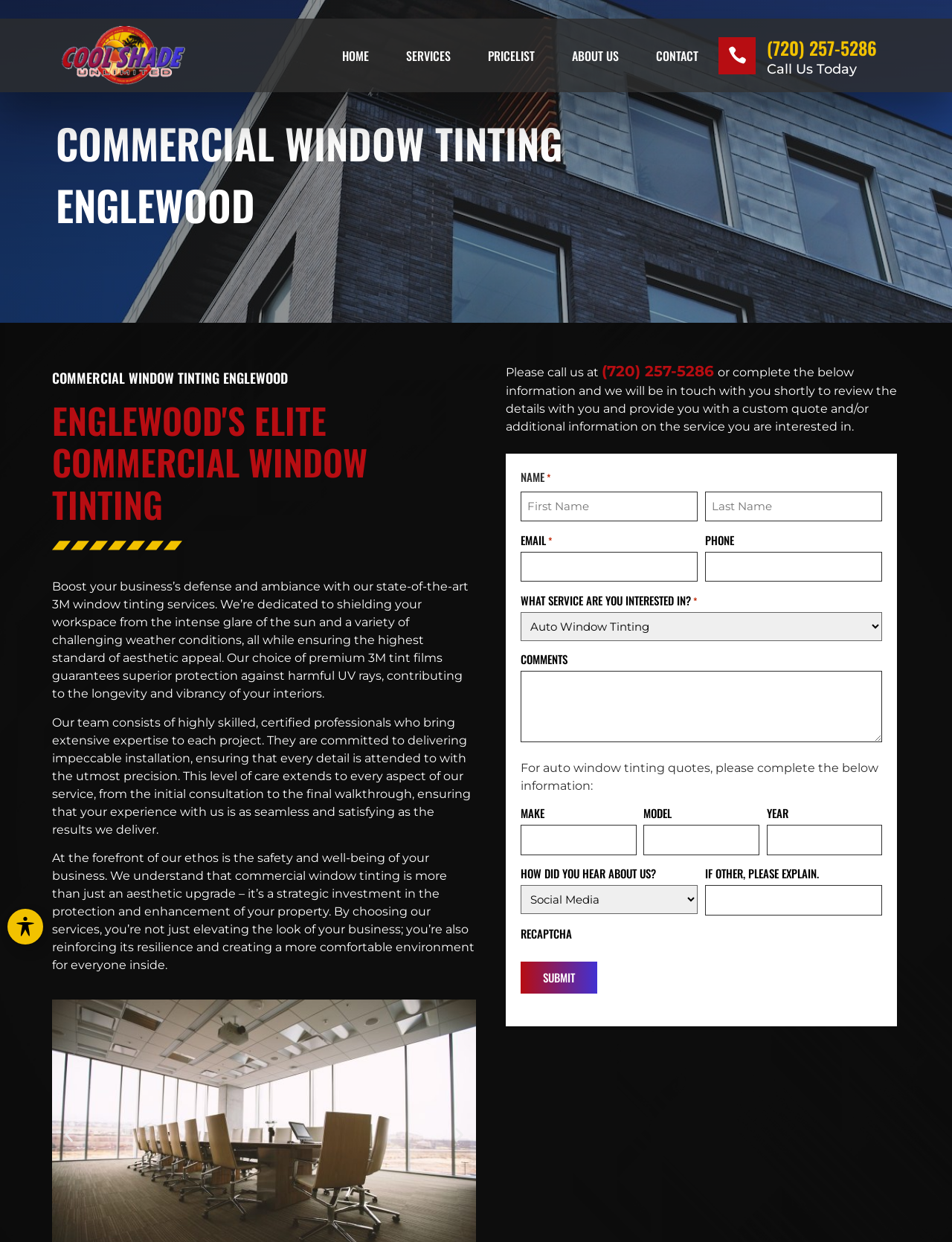Using a single word or phrase, answer the following question: 
What is the benefit of using the company's window tinting services?

Protection and aesthetic appeal